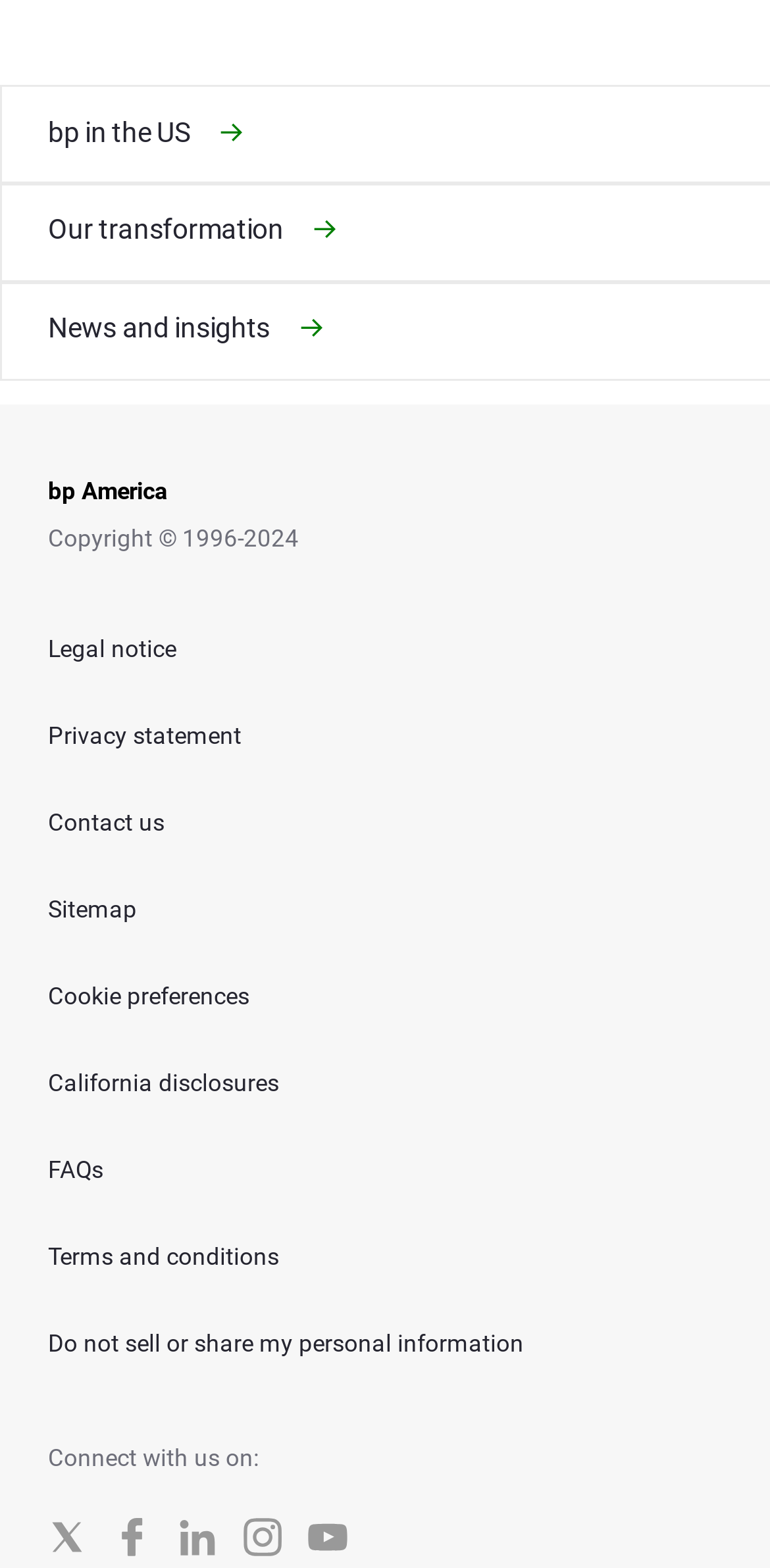Determine the bounding box coordinates for the area that needs to be clicked to fulfill this task: "Click on 'bp in the US'". The coordinates must be given as four float numbers between 0 and 1, i.e., [left, top, right, bottom].

[0.062, 0.072, 0.938, 0.098]